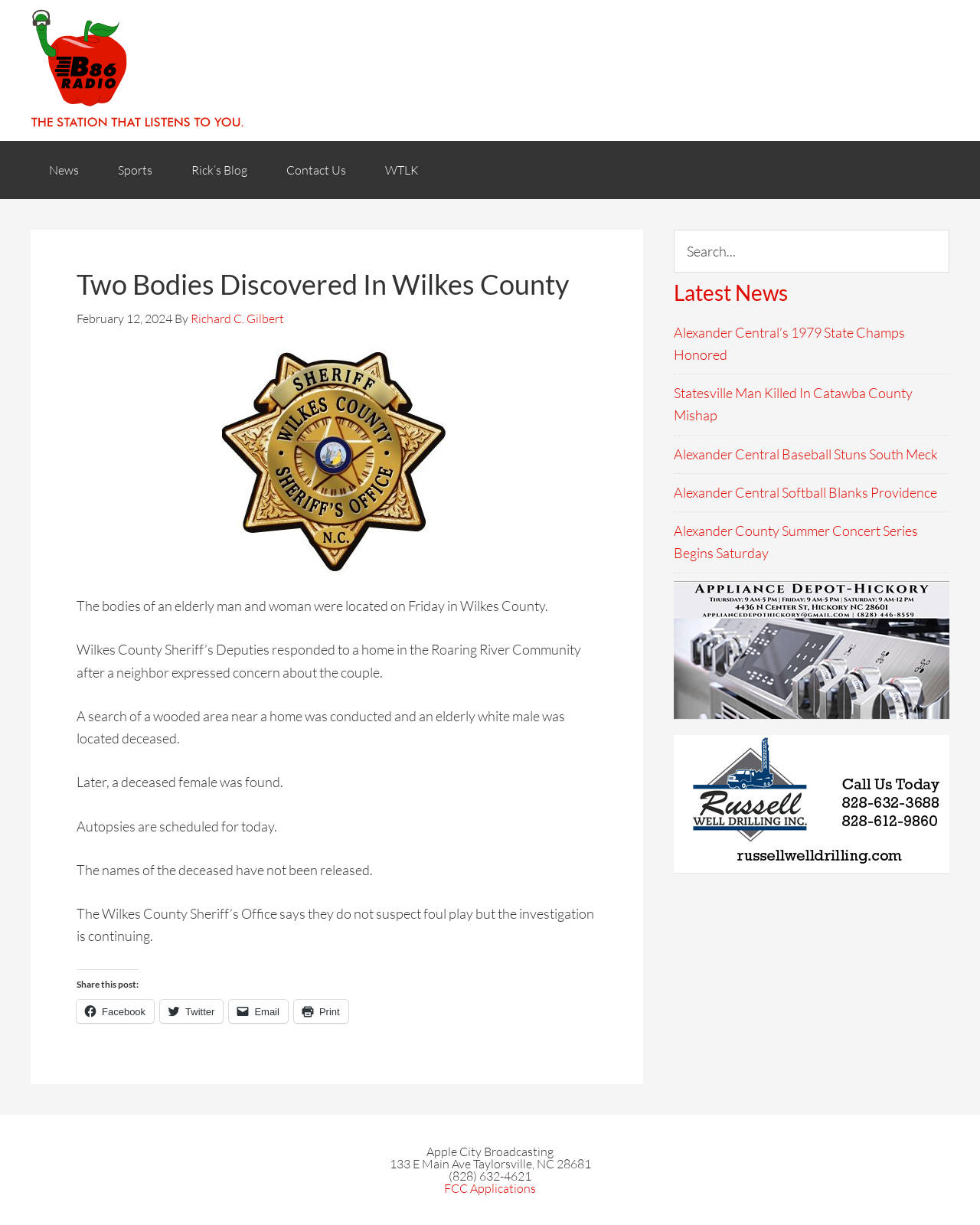Provide the bounding box coordinates for the UI element that is described as: "Richard C. Gilbert".

[0.195, 0.254, 0.29, 0.266]